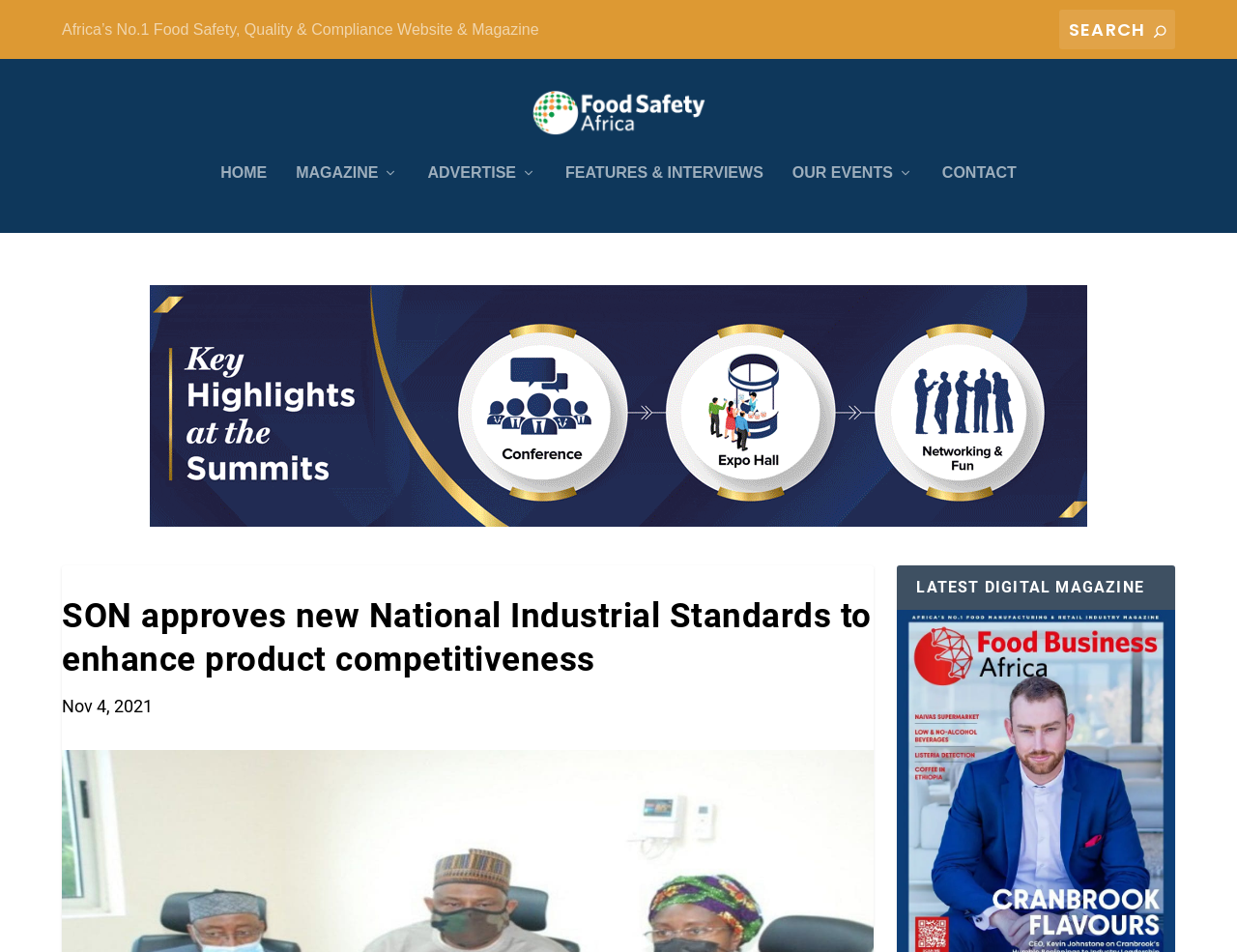Identify the primary heading of the webpage and provide its text.

SON approves new National Industrial Standards to enhance product competitiveness